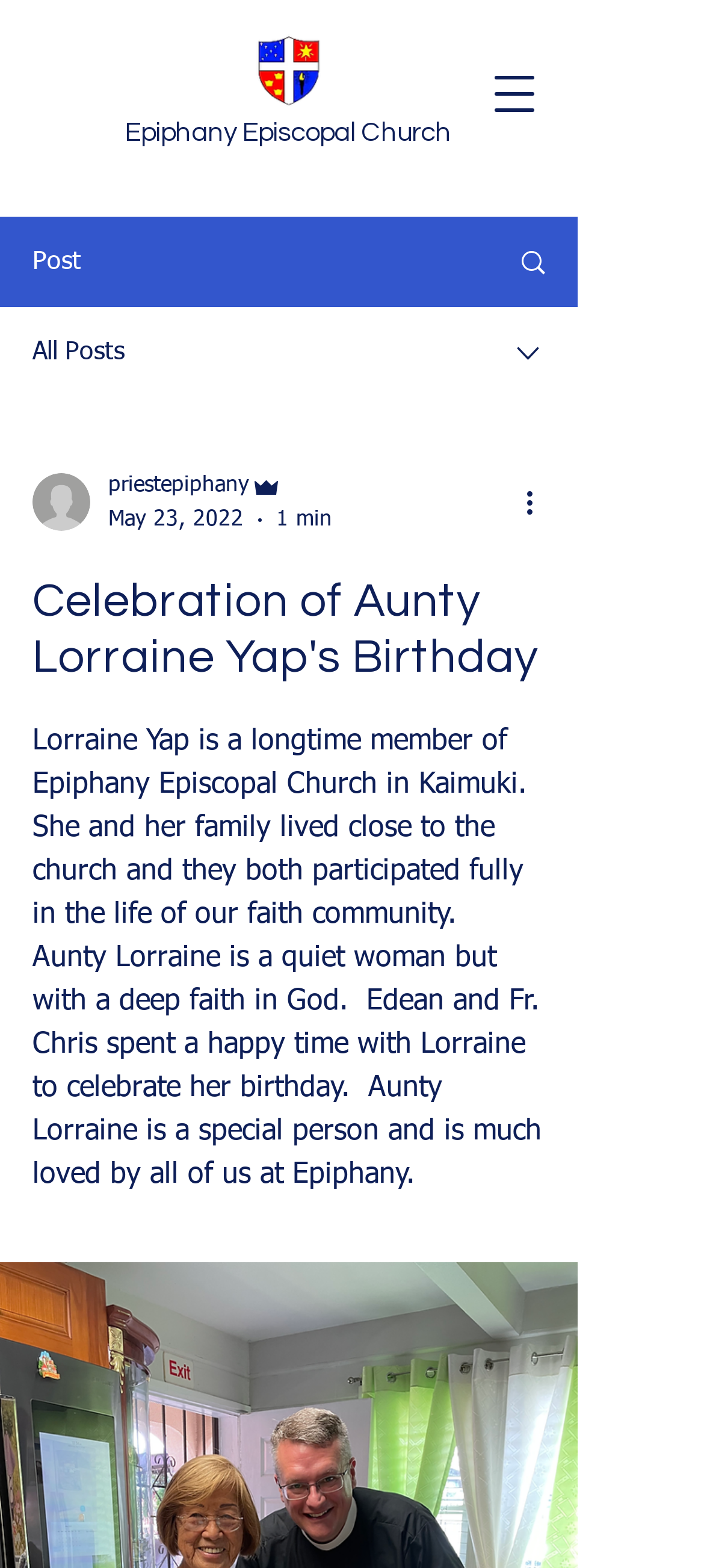Based on the element description "Epiphany Episcopal Church", predict the bounding box coordinates of the UI element.

[0.177, 0.076, 0.641, 0.093]